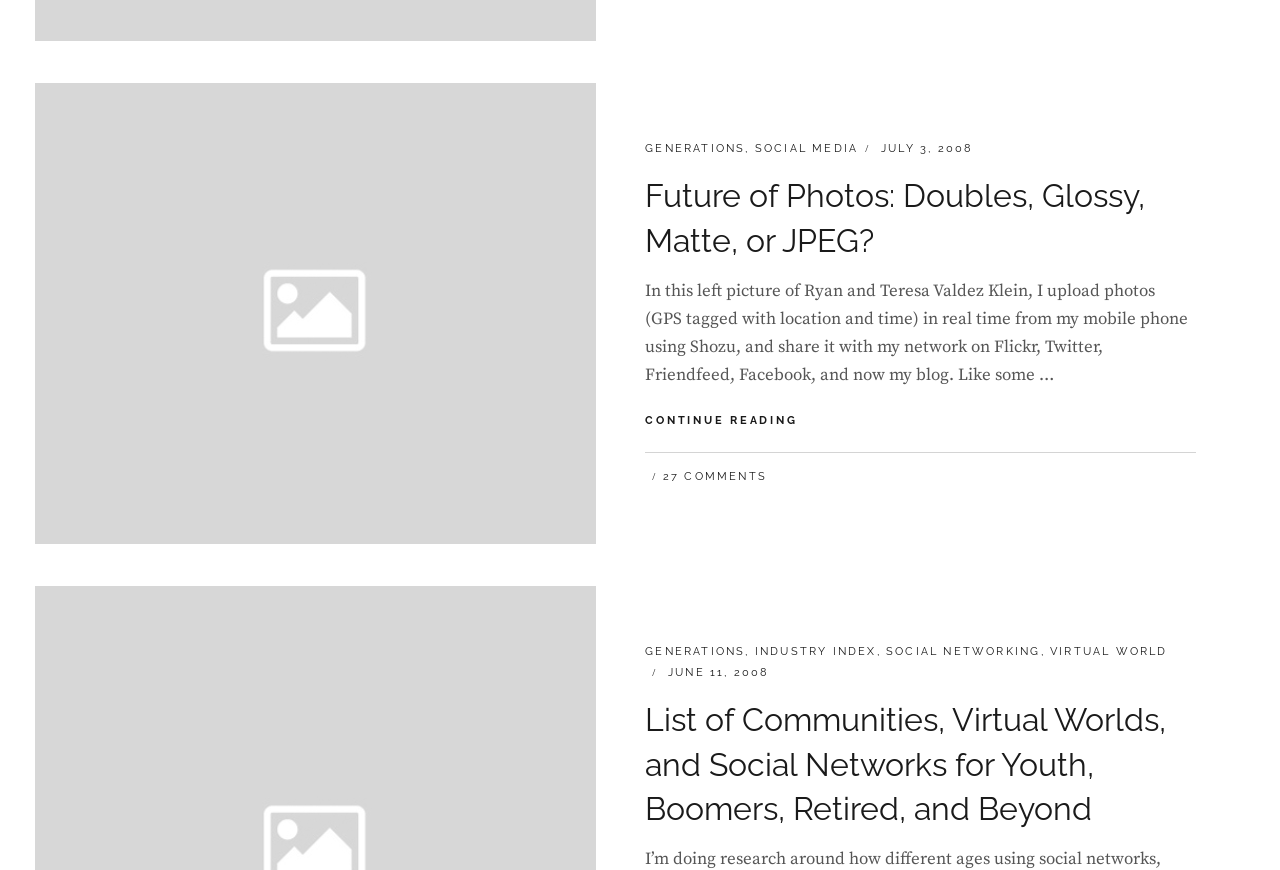Provide the bounding box coordinates of the HTML element this sentence describes: "July 3, 2008July 3, 2008". The bounding box coordinates consist of four float numbers between 0 and 1, i.e., [left, top, right, bottom].

[0.688, 0.163, 0.76, 0.178]